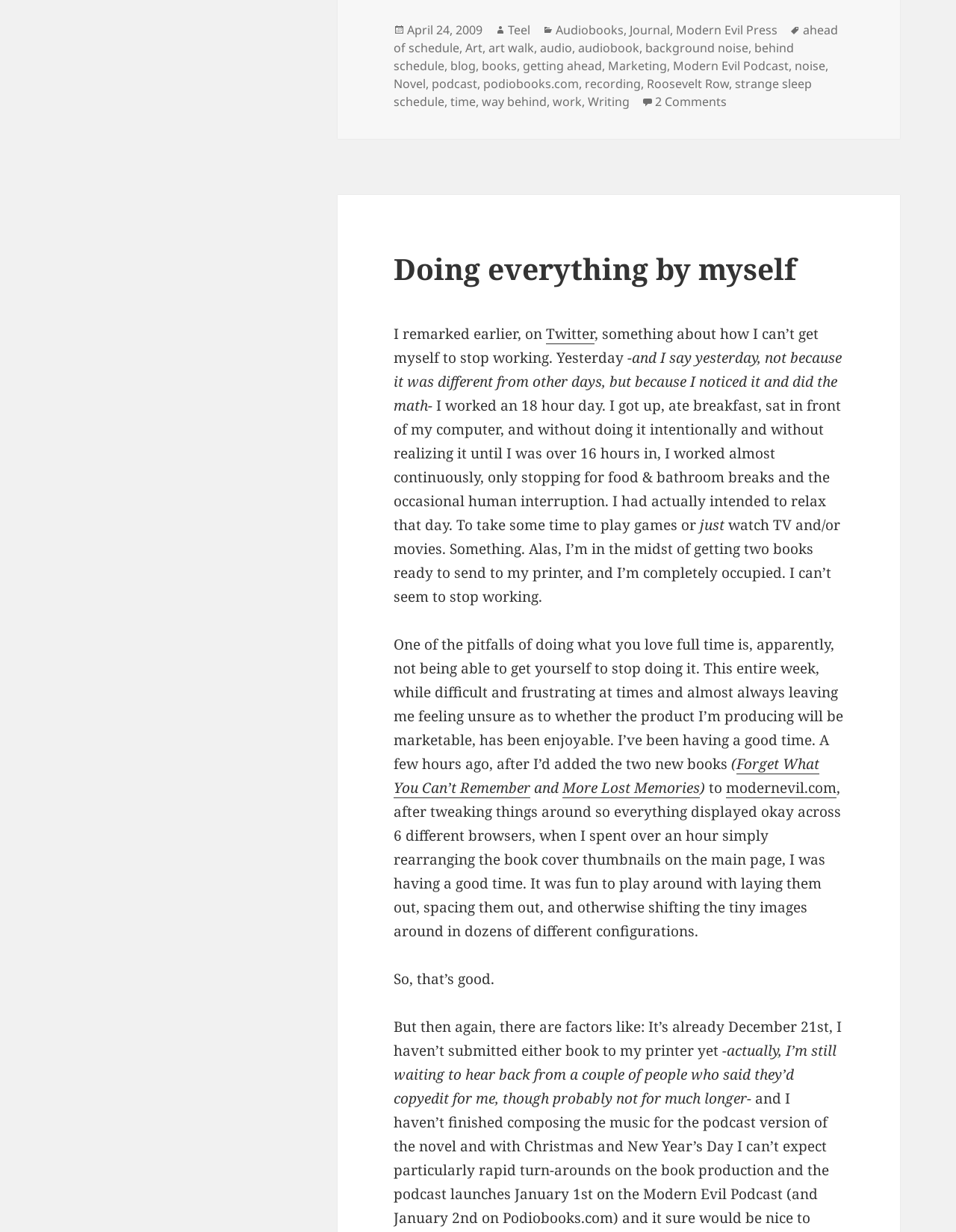Provide a single word or phrase answer to the question: 
What is the date of the post?

April 24, 2009